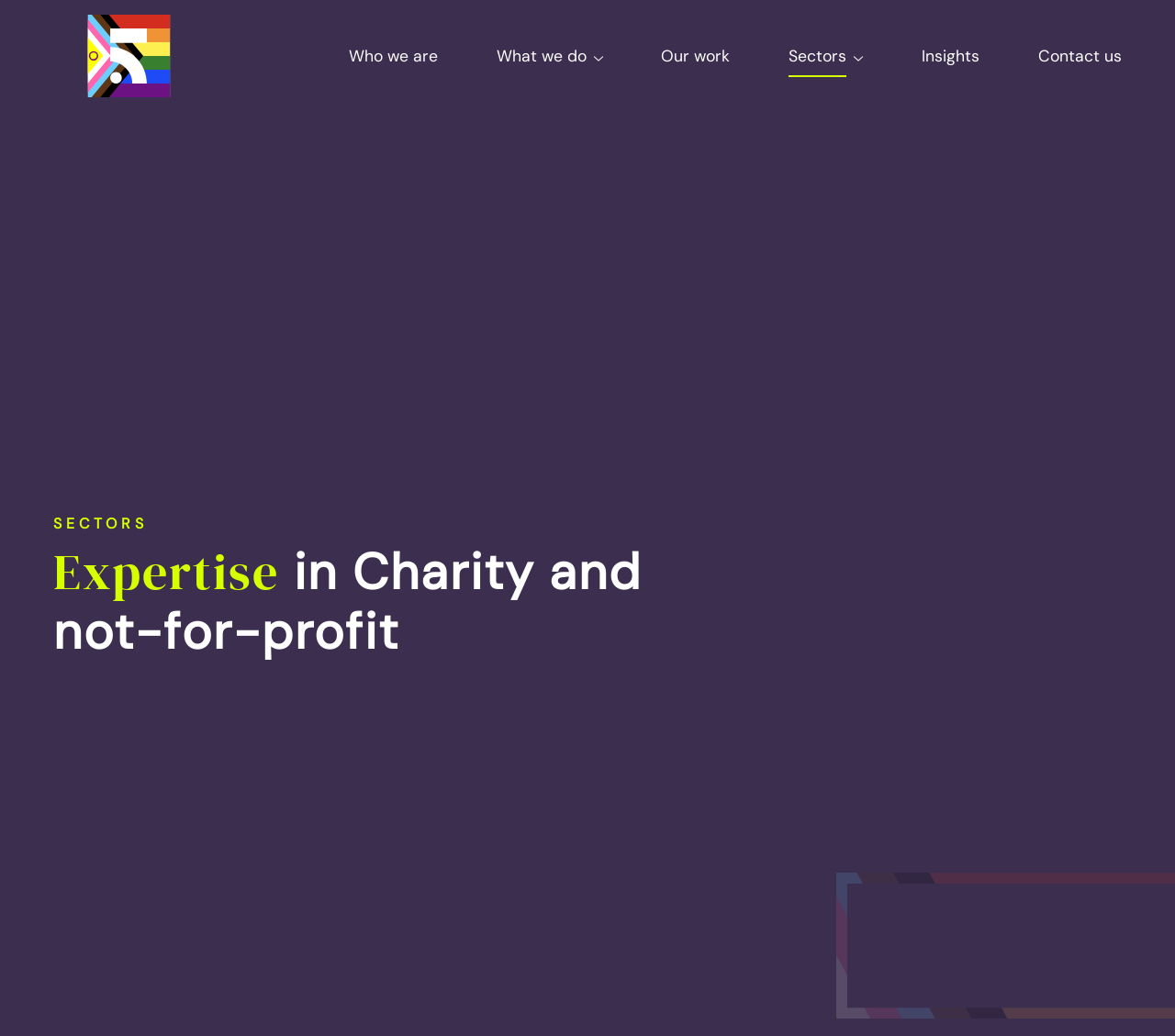Specify the bounding box coordinates of the area to click in order to follow the given instruction: "Learn about who we are."

[0.297, 0.044, 0.373, 0.064]